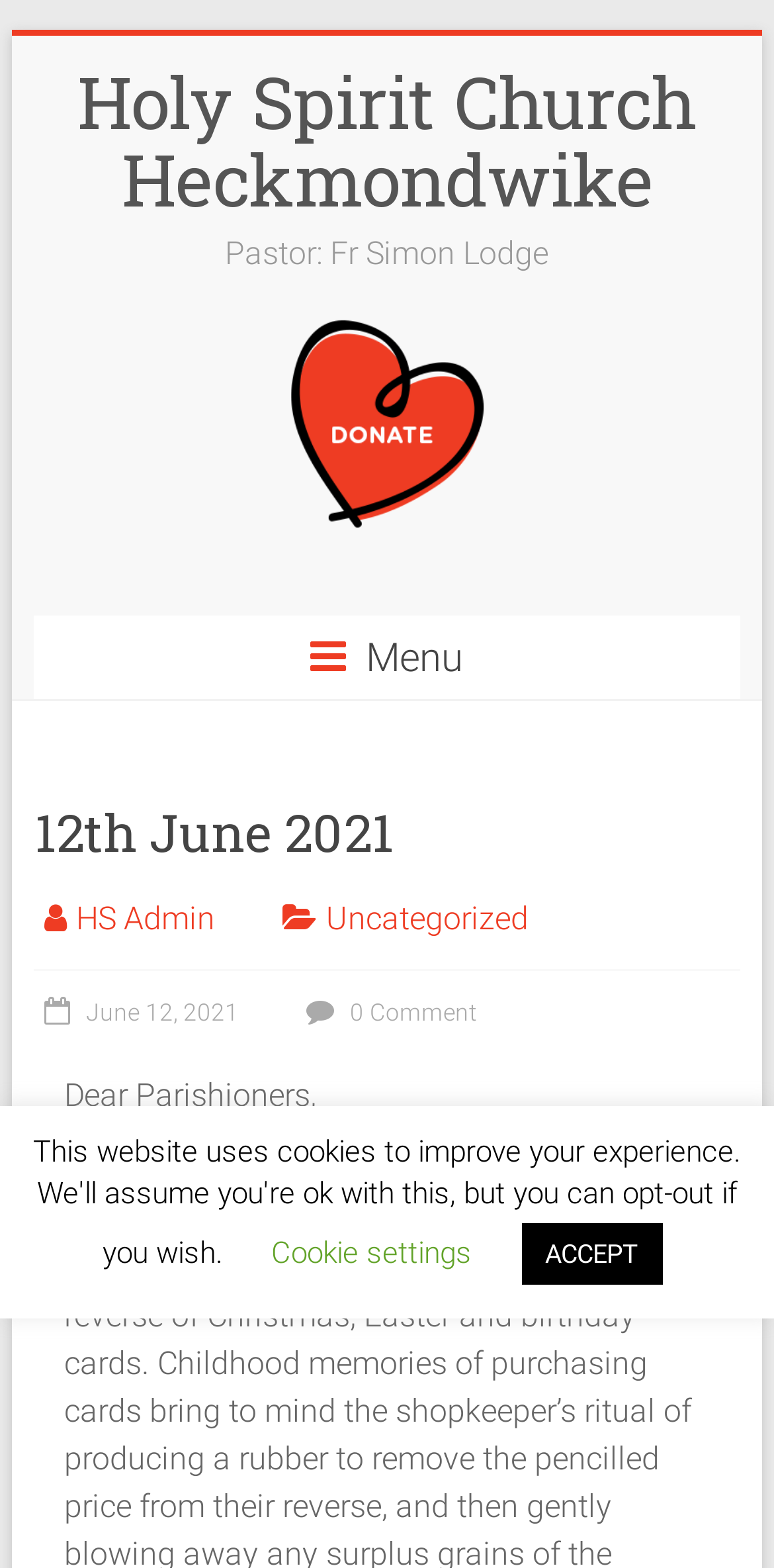Please find the bounding box coordinates of the element that must be clicked to perform the given instruction: "view menu". The coordinates should be four float numbers from 0 to 1, i.e., [left, top, right, bottom].

[0.044, 0.393, 0.956, 0.446]